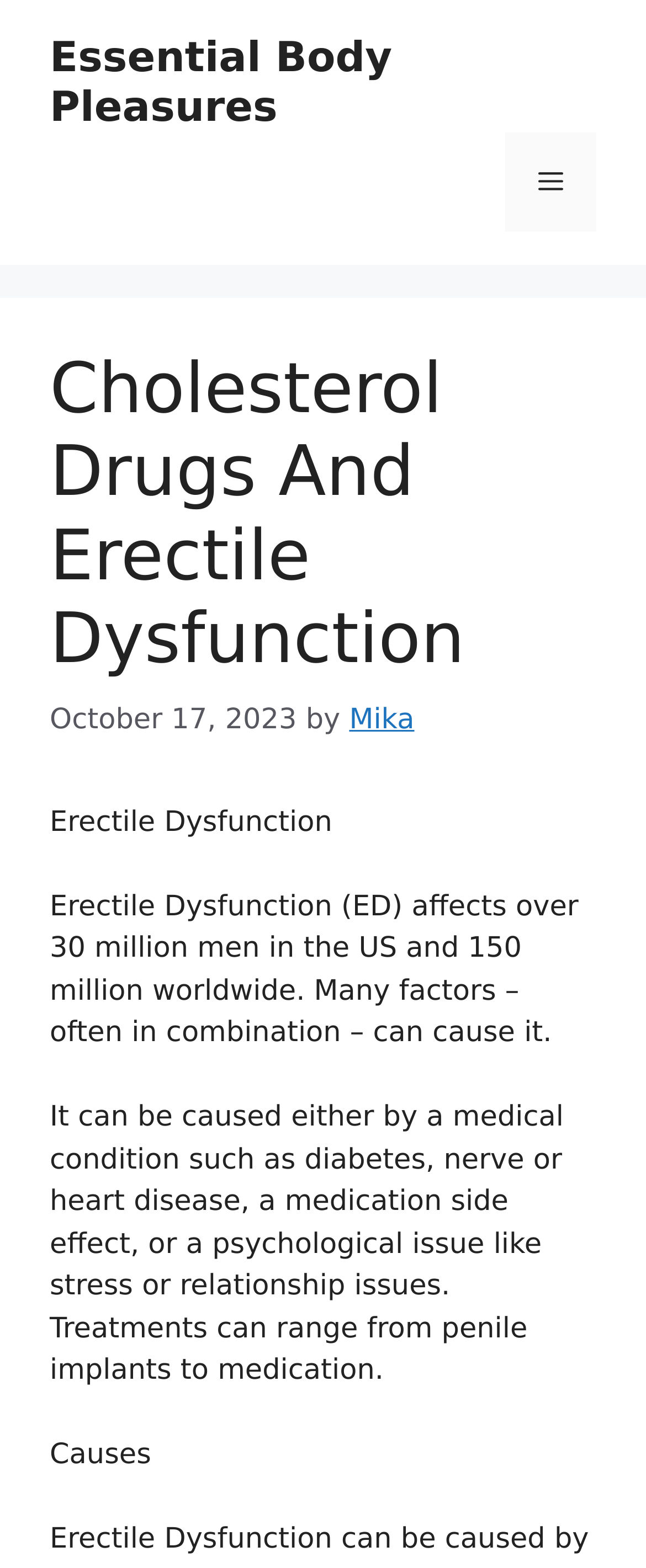Describe the entire webpage, focusing on both content and design.

The webpage is about Cholesterol Drugs and Erectile Dysfunction, with a focus on Essential Body Pleasures. At the top, there is a banner that spans the entire width of the page, containing a link to "Essential Body Pleasures" on the left side and a navigation toggle button on the right side labeled "Menu". 

Below the banner, there is a header section that takes up most of the width of the page. It contains a heading that reads "Cholesterol Drugs And Erectile Dysfunction", followed by a timestamp "October 17, 2023" and the author's name "Mika". 

Underneath the header, there is a section that discusses Erectile Dysfunction. It starts with a brief introduction to the topic, stating that it affects over 30 million men in the US and 150 million worldwide. The text then explains that the condition can be caused by various factors, including medical conditions, medication side effects, or psychological issues. 

Further down, there is a subheading "Causes" that appears to be the start of a new section. The overall layout of the page is organized, with clear headings and concise text that provides information on the topic of Erectile Dysfunction.